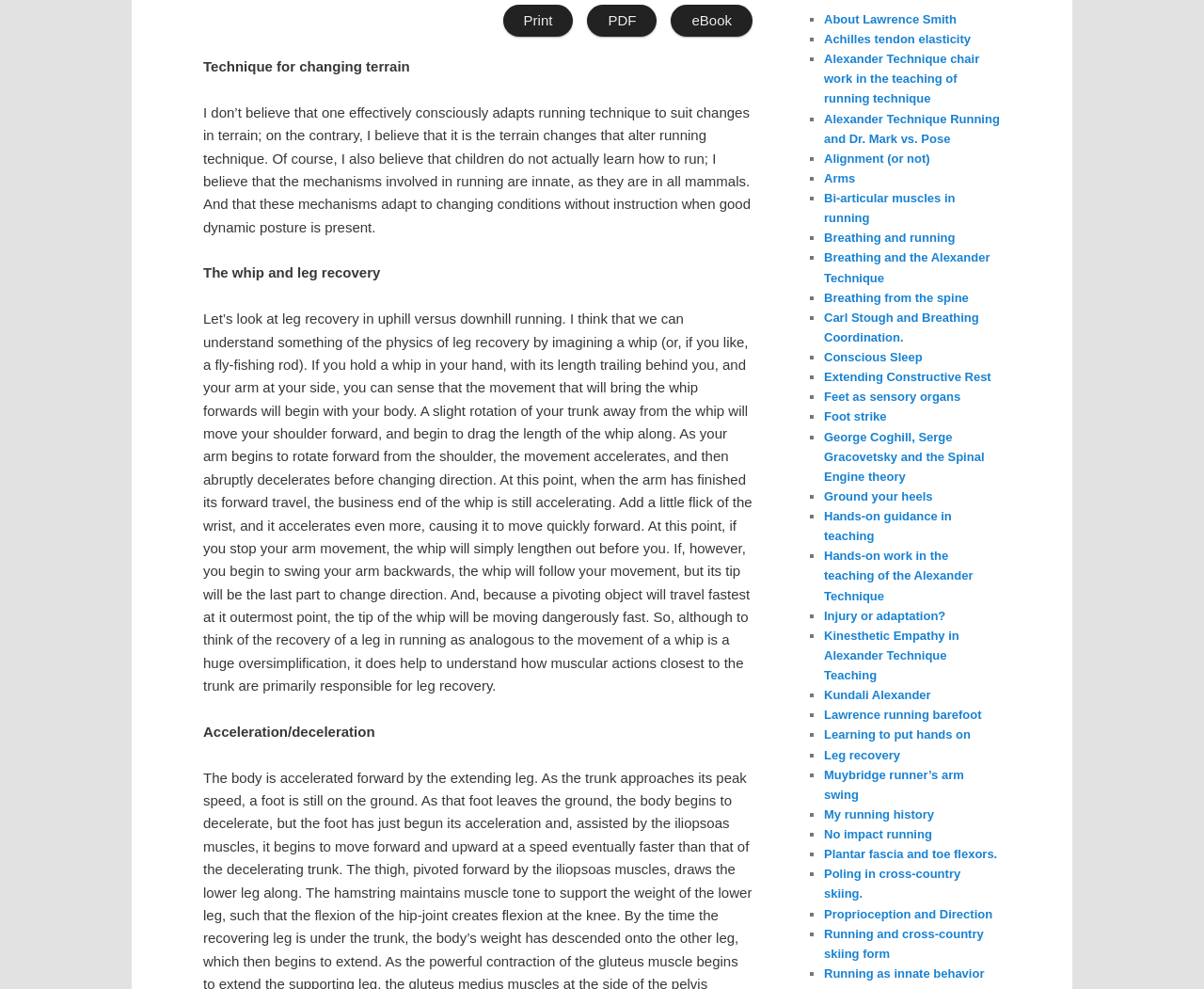Find the bounding box coordinates for the UI element that matches this description: "Plantar fascia and toe flexors.".

[0.684, 0.856, 0.828, 0.871]